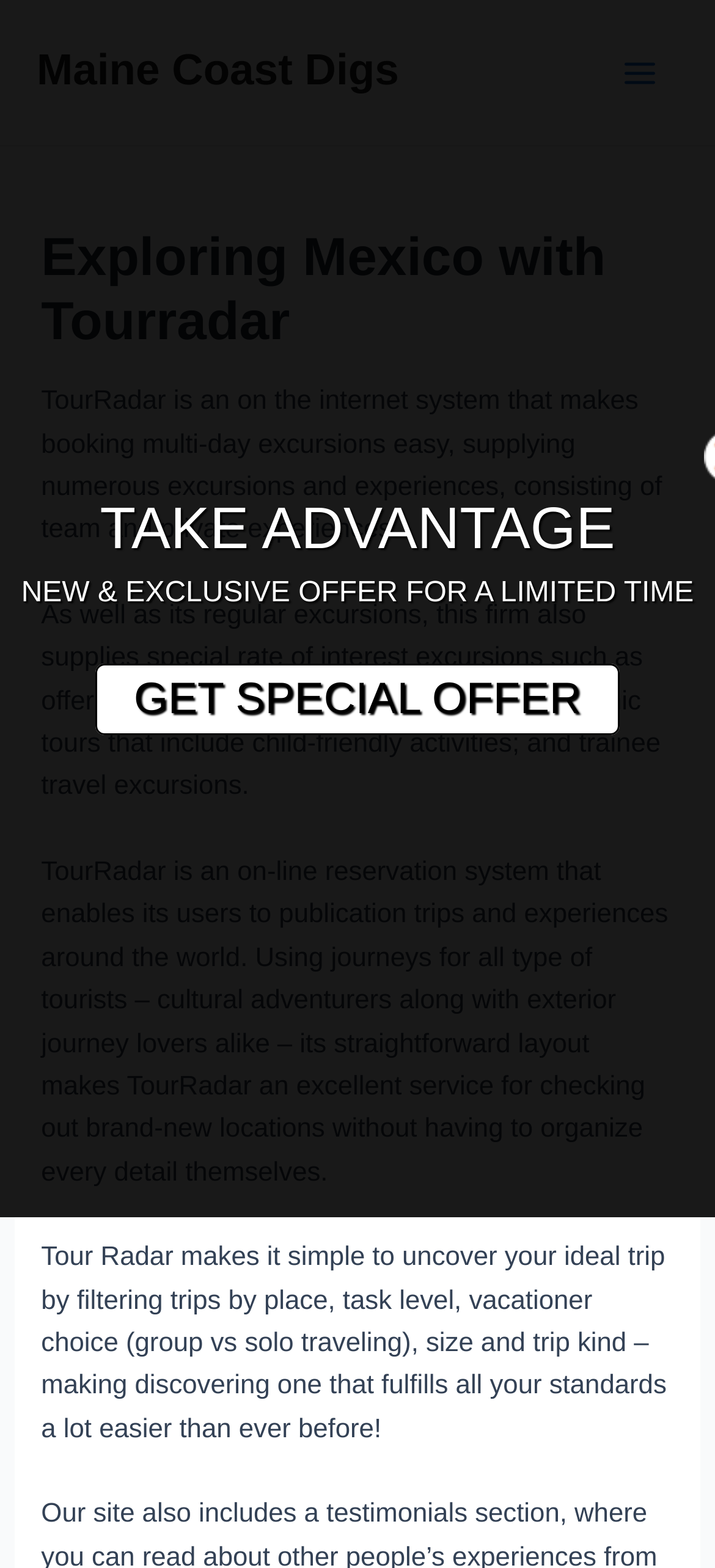Identify the bounding box for the described UI element. Provide the coordinates in (top-left x, top-left y, bottom-right x, bottom-right y) format with values ranging from 0 to 1: Maine Coast Digs

[0.051, 0.031, 0.558, 0.061]